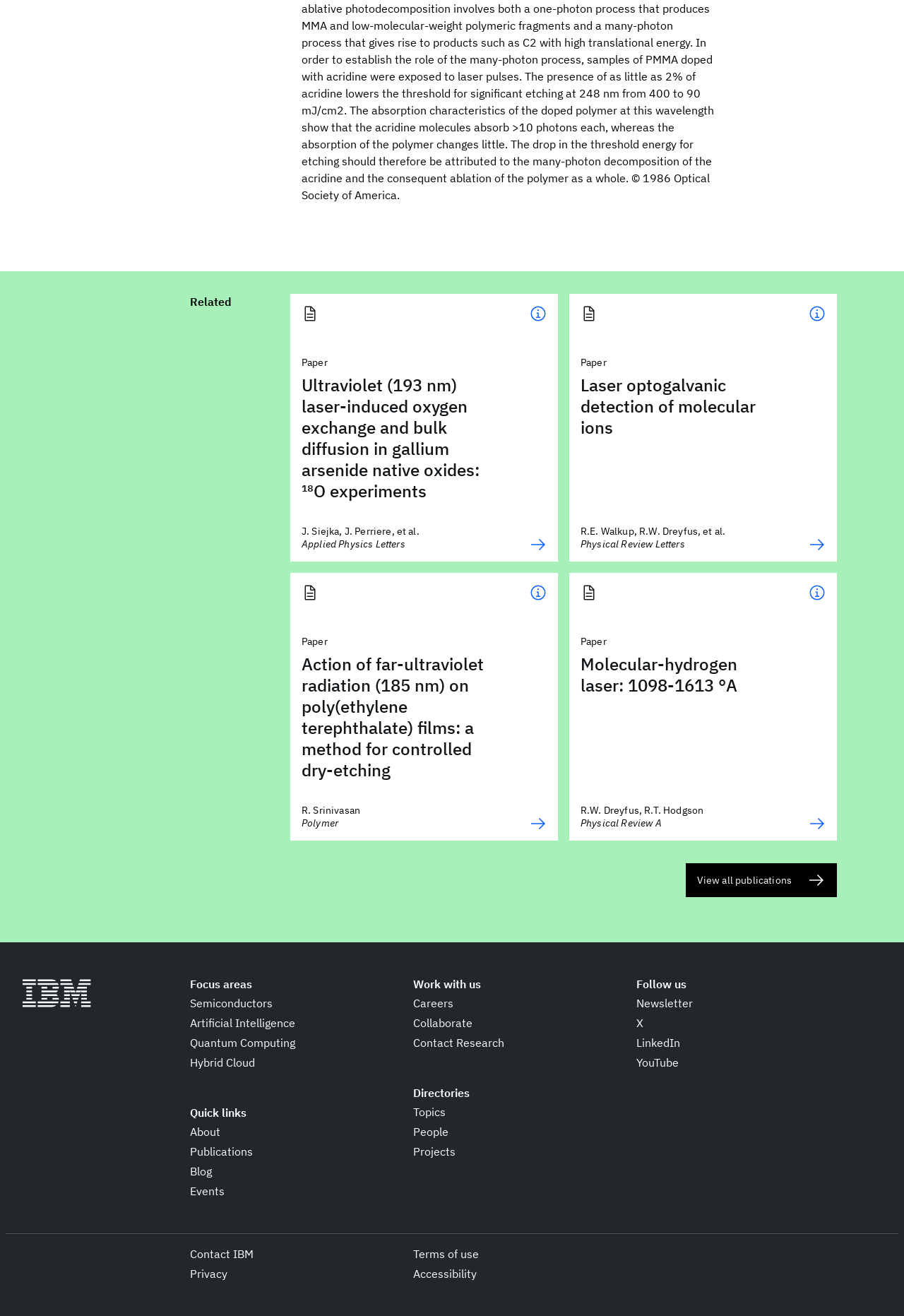Please find the bounding box coordinates for the clickable element needed to perform this instruction: "Learn more about the Austrian Centre for Country of Origin and Asylum Research and Documentation".

None